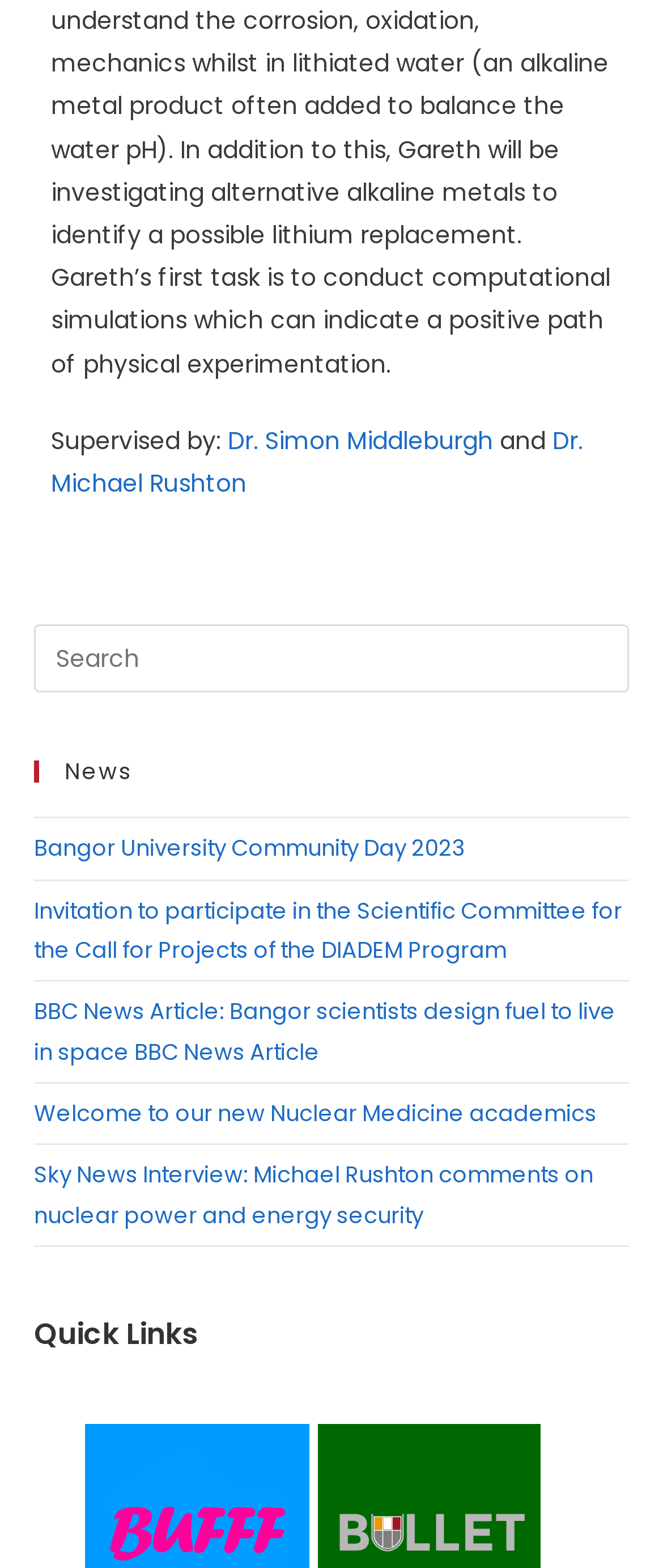Given the description "AWARDS PROGRAM MANAGEMENT →", determine the bounding box of the corresponding UI element.

None